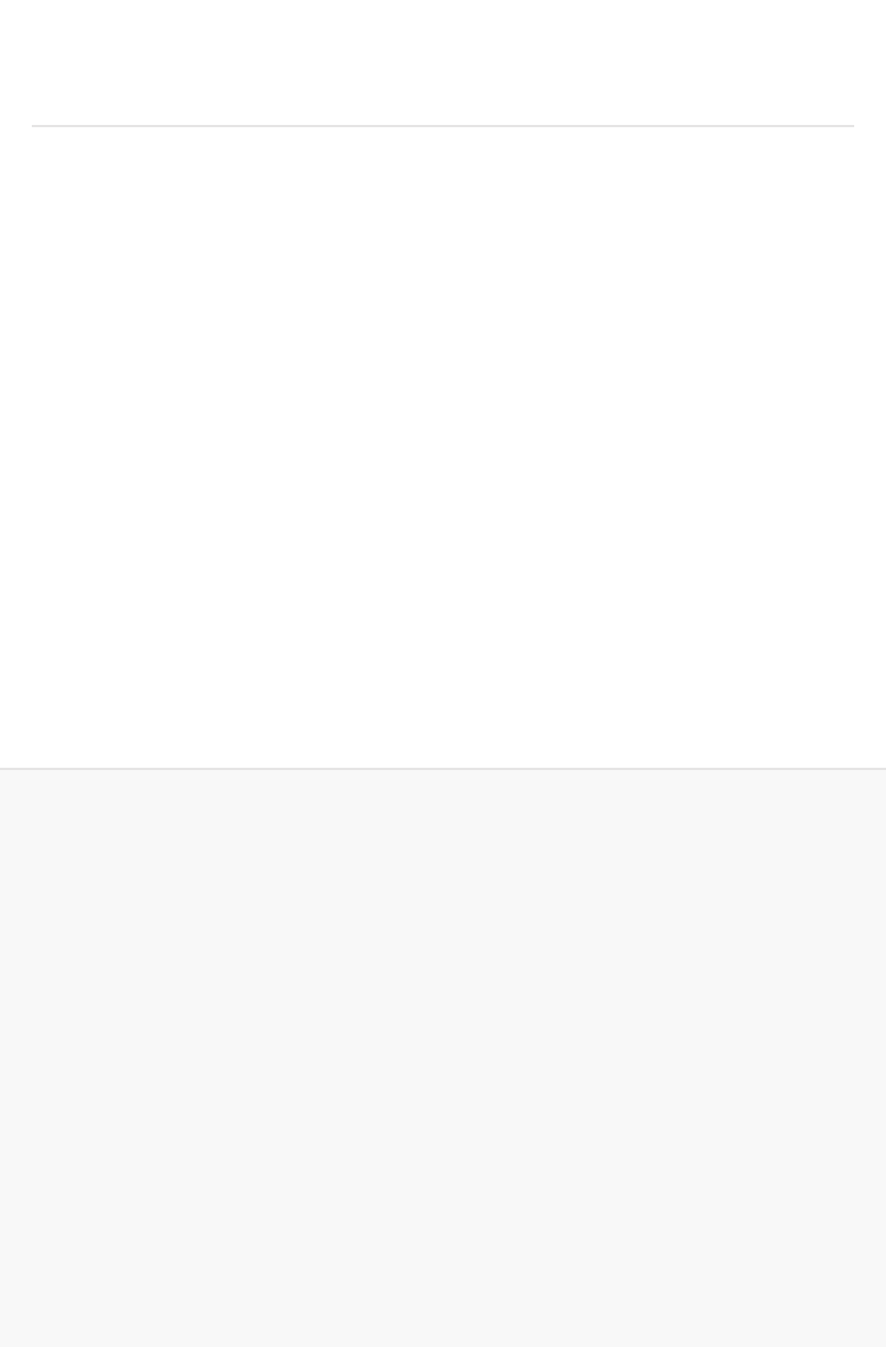What is the last link in the footer section?
Answer the question with a single word or phrase derived from the image.

Certificate of Incorporation